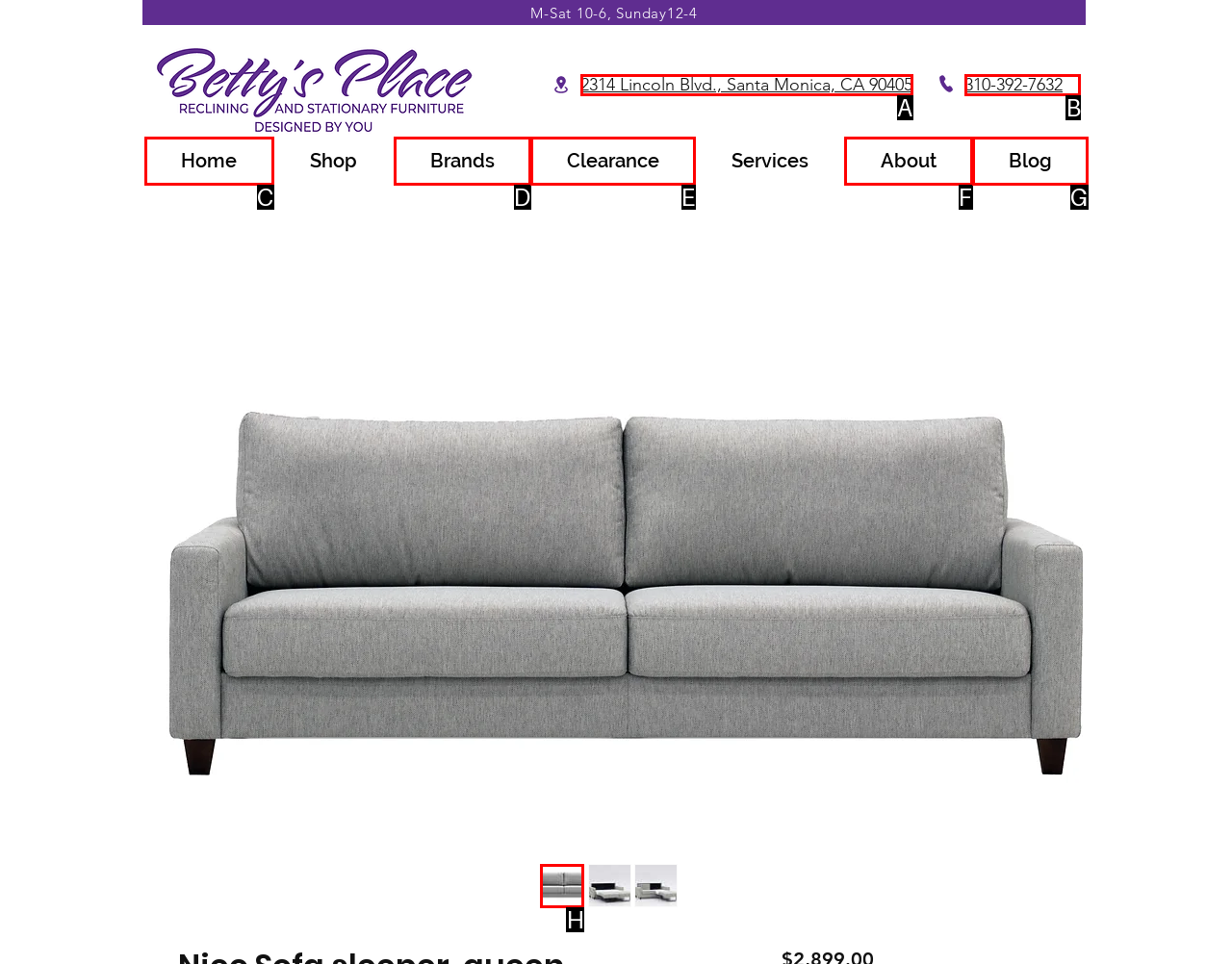Which HTML element should be clicked to perform the following task: Click 'Sign Up' to join the mailing list
Reply with the letter of the appropriate option.

None